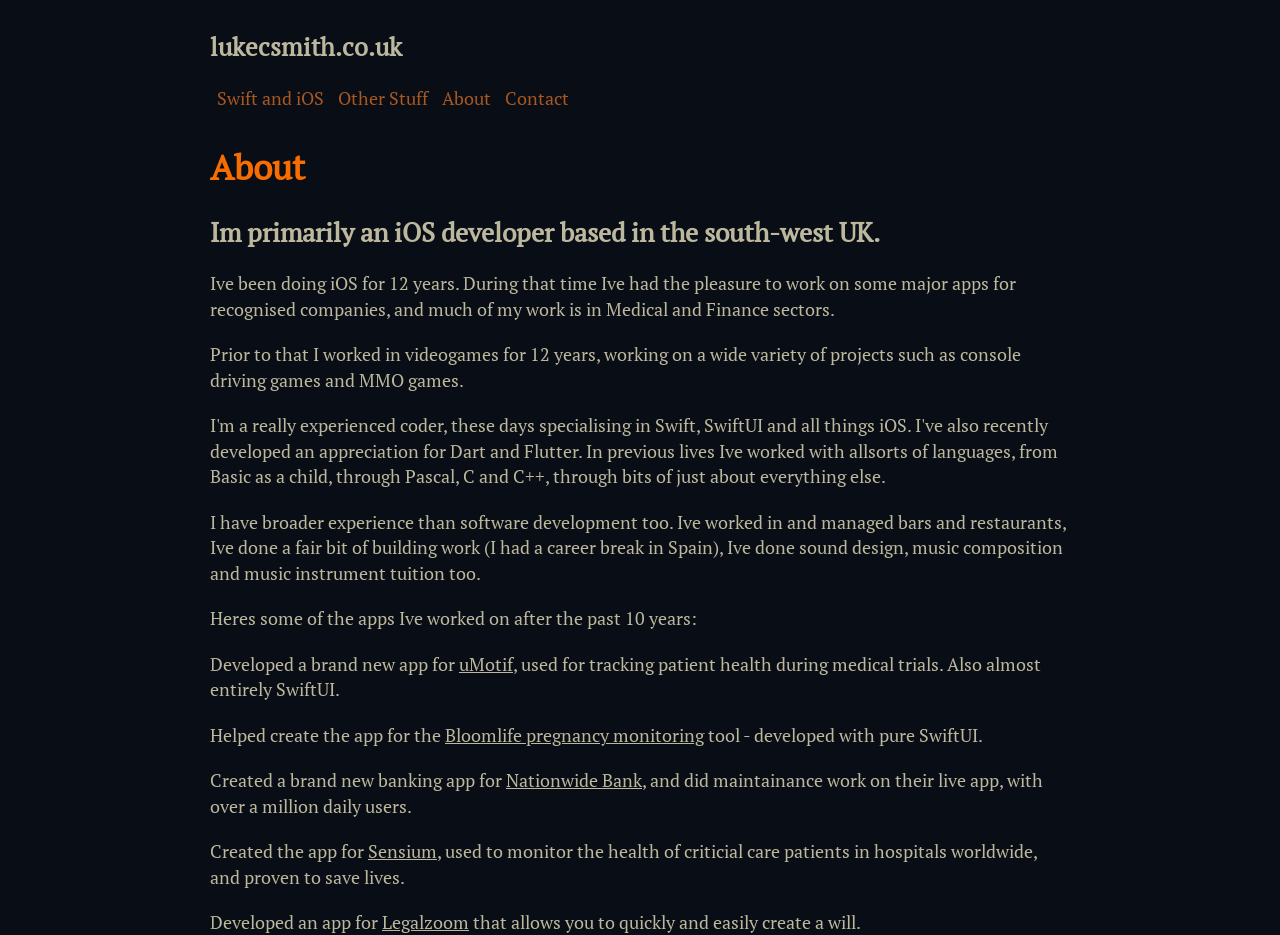What is the name of the bank for which Luke C. Smith created a brand new banking app?
Based on the image content, provide your answer in one word or a short phrase.

Nationwide Bank